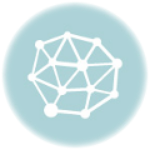What is the abstract nature of the illustration emphasizing?
Answer the question with a single word or phrase, referring to the image.

Systems working together harmoniously